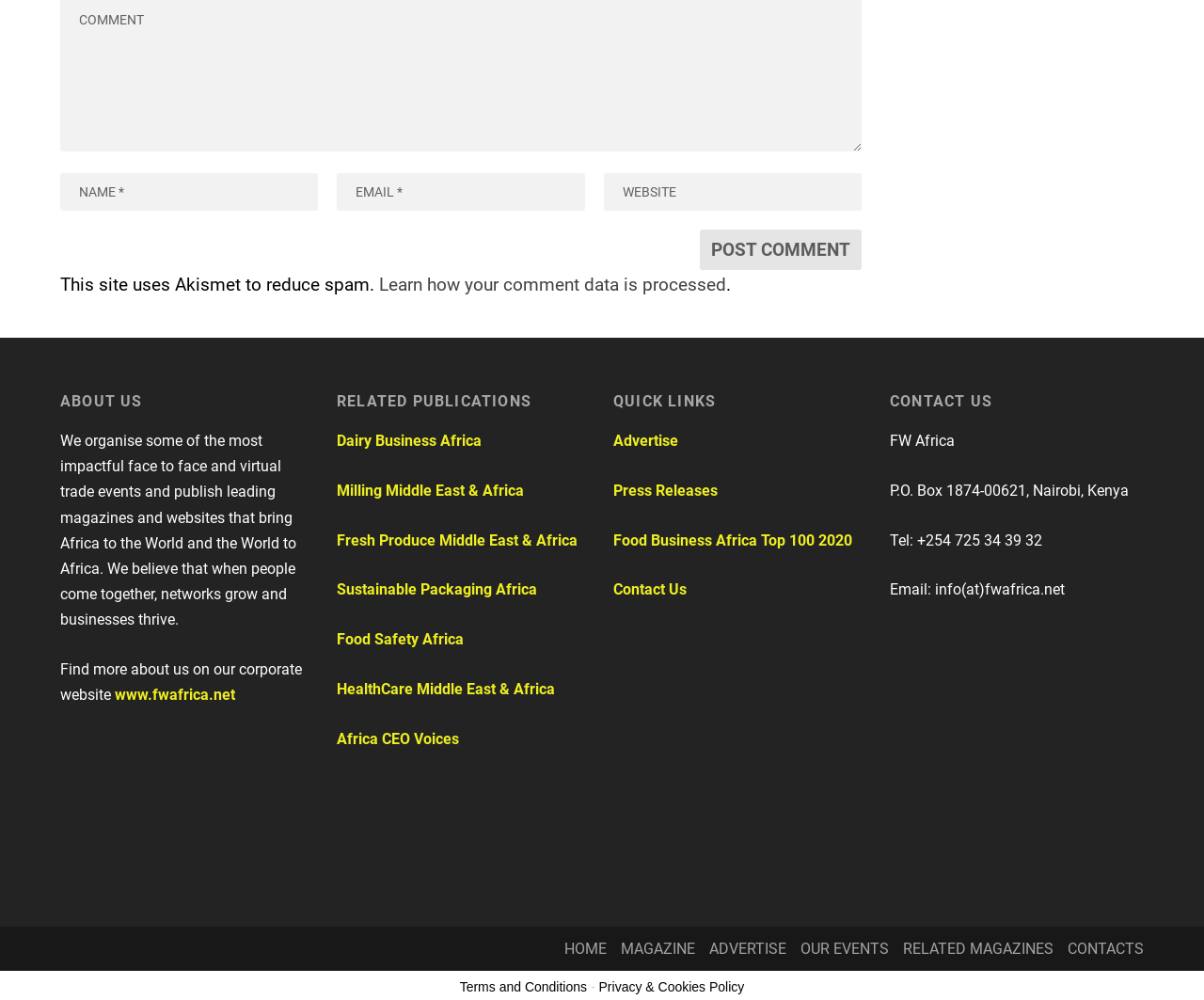Locate the bounding box coordinates of the clickable part needed for the task: "Contact Us".

[0.509, 0.603, 0.57, 0.621]